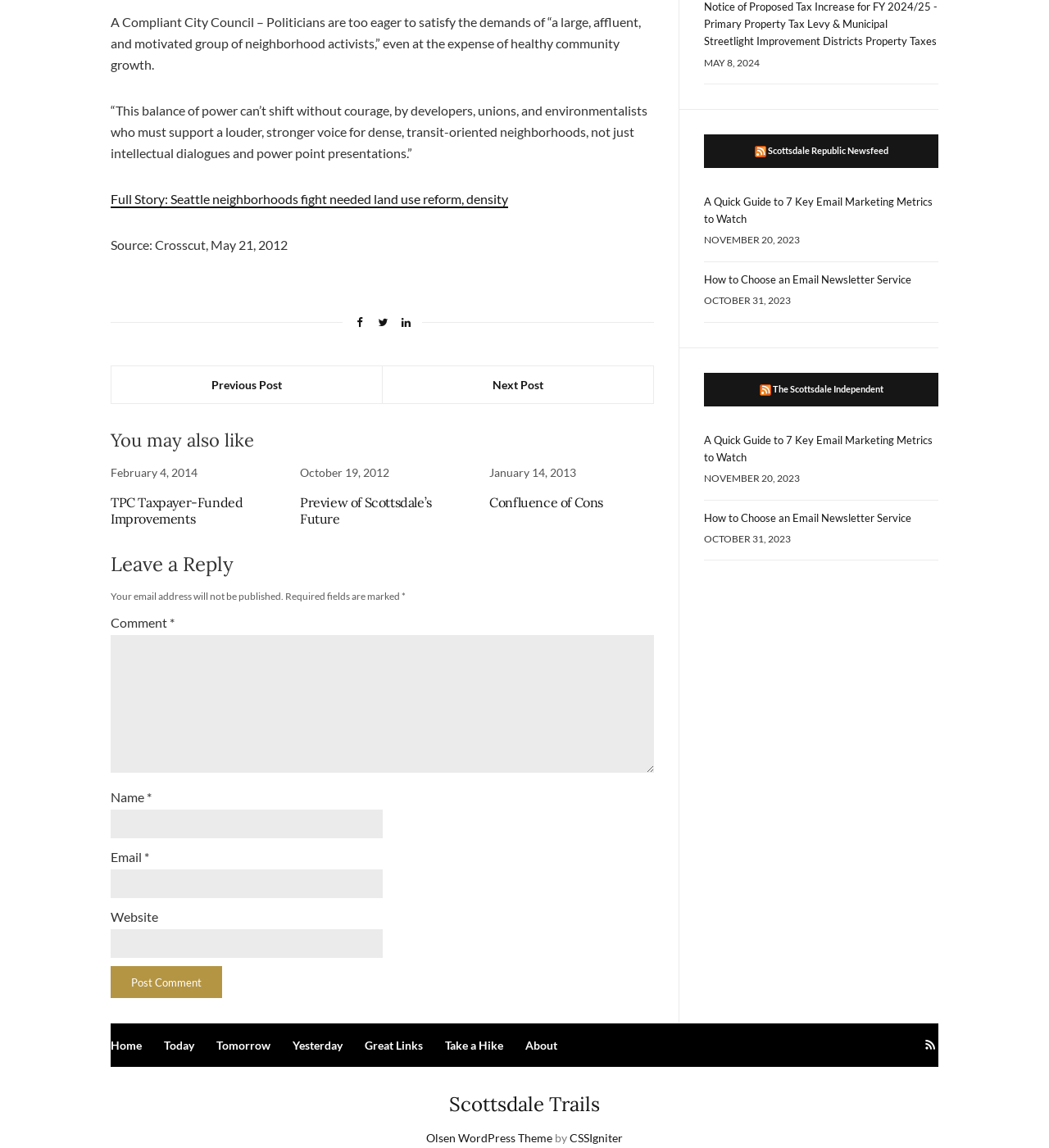Answer the question below in one word or phrase:
How many links are listed under 'RSS The Scottsdale Independent'?

2